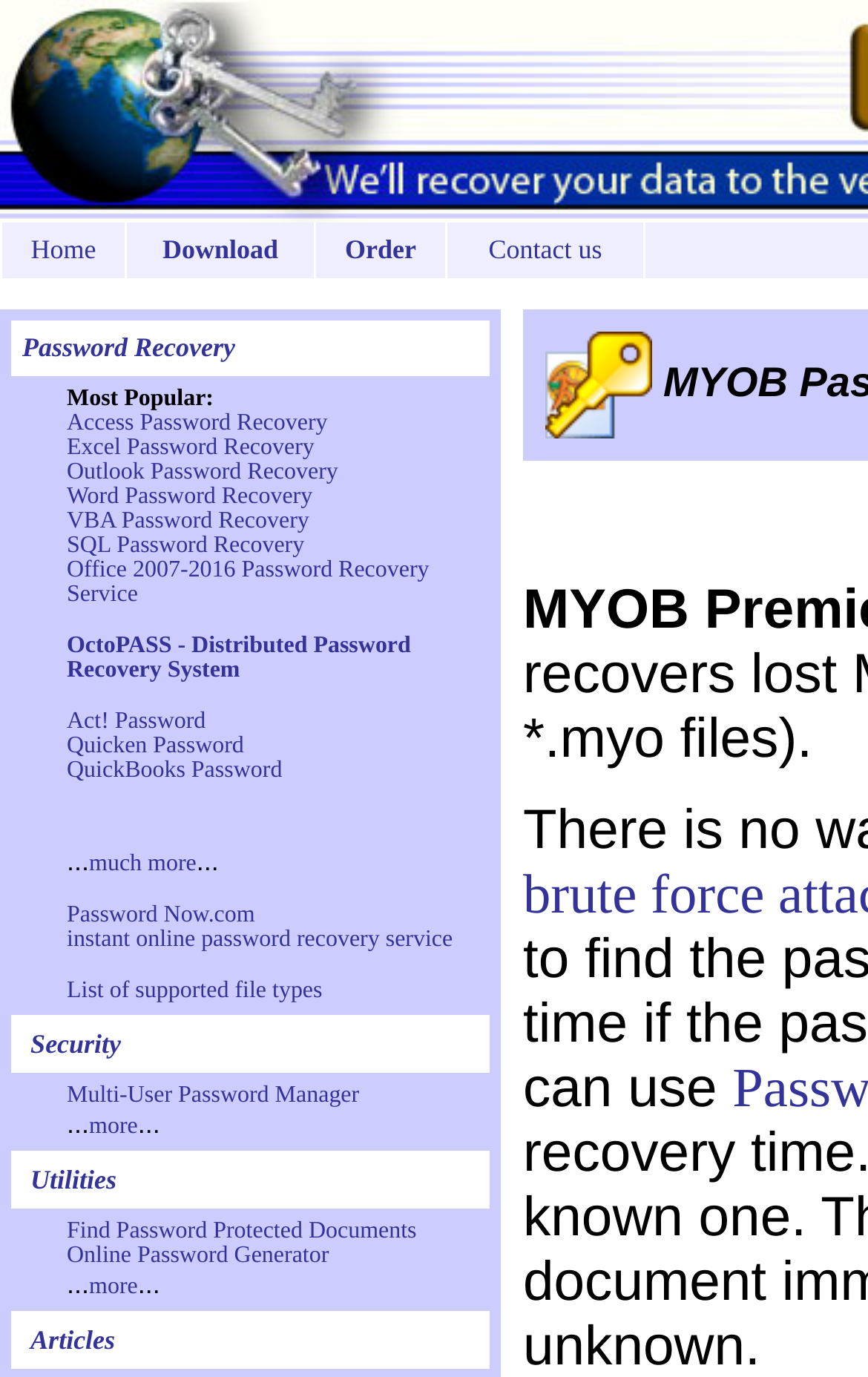Are there any articles or blog posts available on this website?
Refer to the screenshot and respond with a concise word or phrase.

Yes